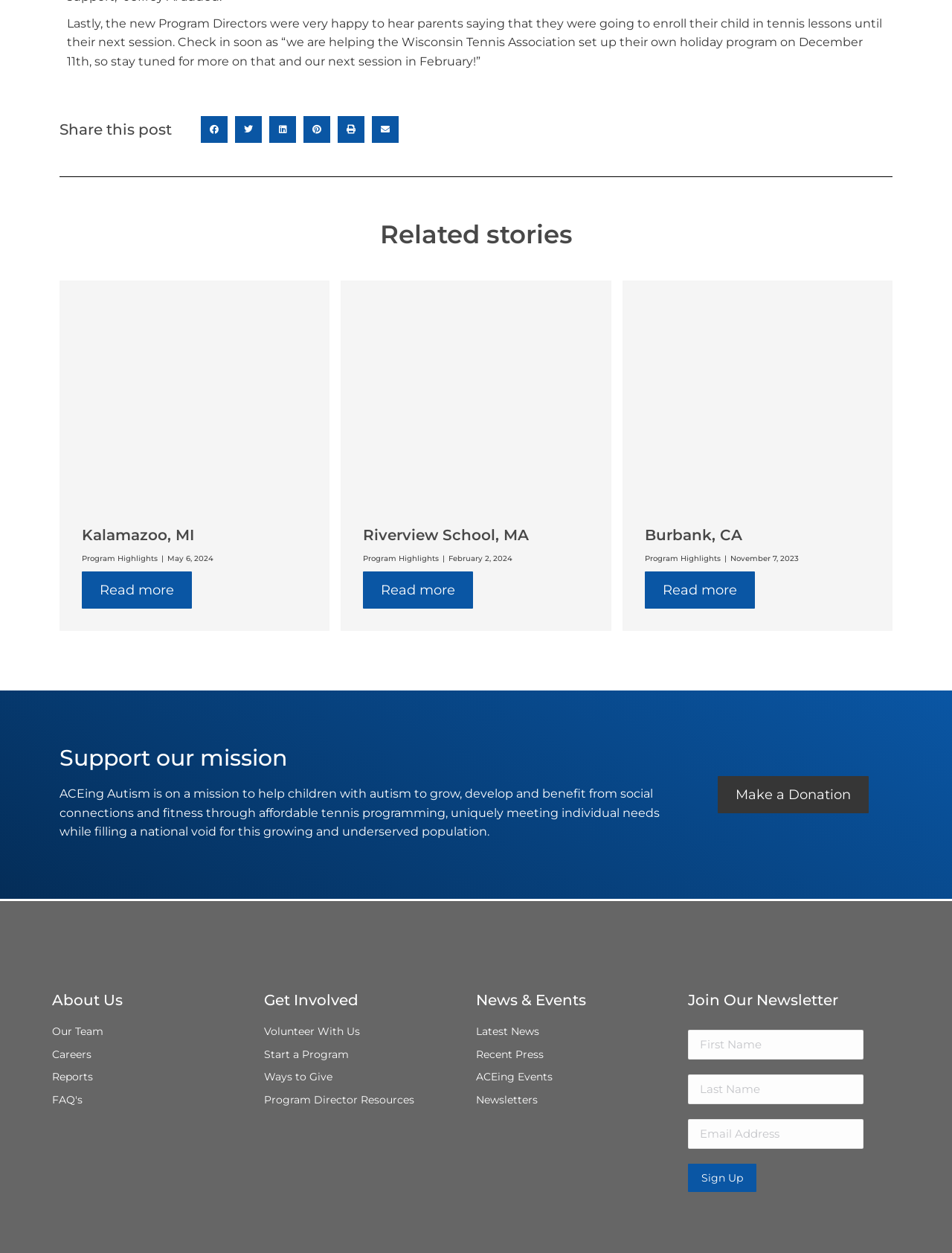Give a one-word or one-phrase response to the question:
How many related stories are shown?

3